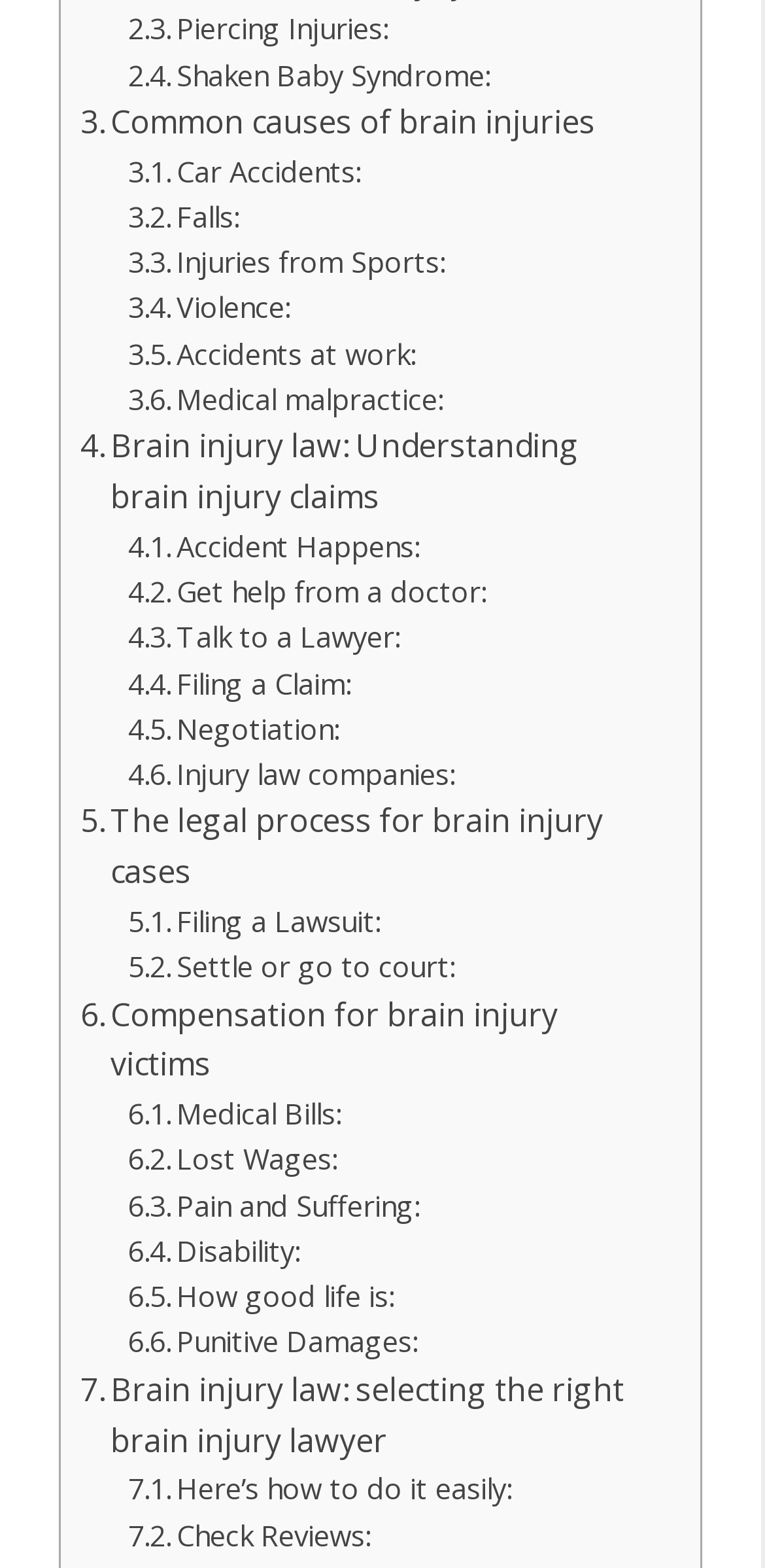What are the consequences of brain injuries?
From the details in the image, provide a complete and detailed answer to the question.

Based on the links provided on the webpage, brain injuries can have severe consequences, including pain, suffering, and disability. These consequences are outlined in the links provided, including 'Pain and Suffering' and 'Disability'.